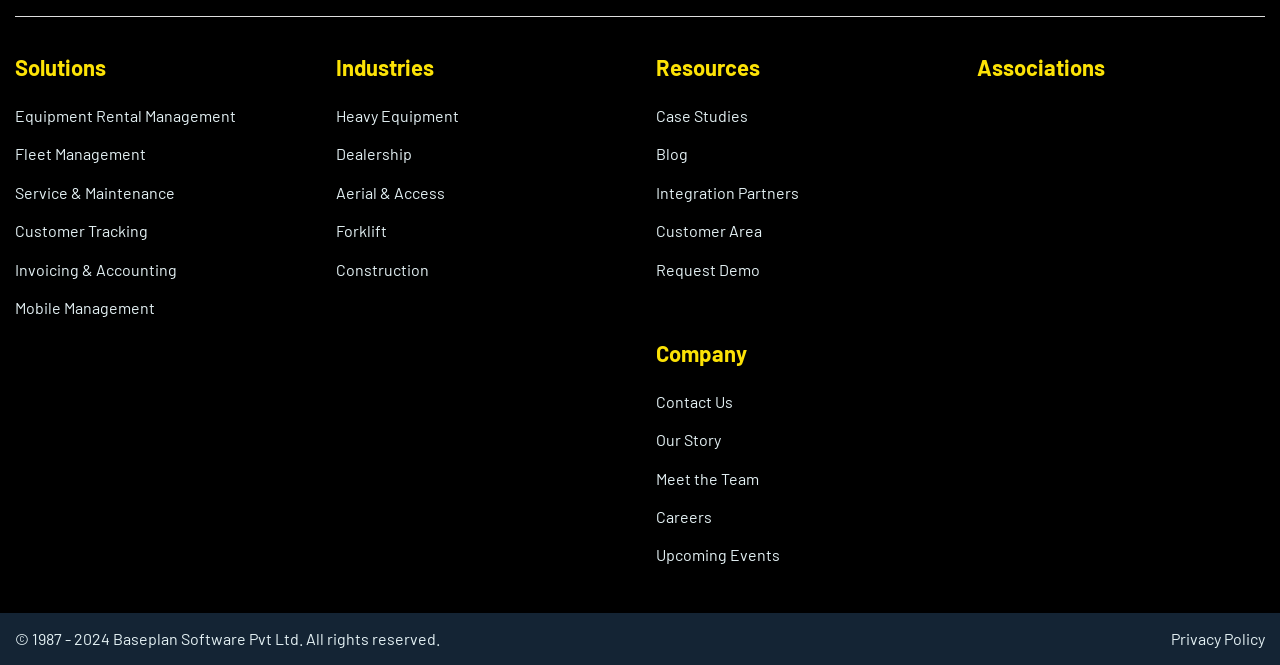Determine the bounding box coordinates of the area to click in order to meet this instruction: "Click the search button".

None